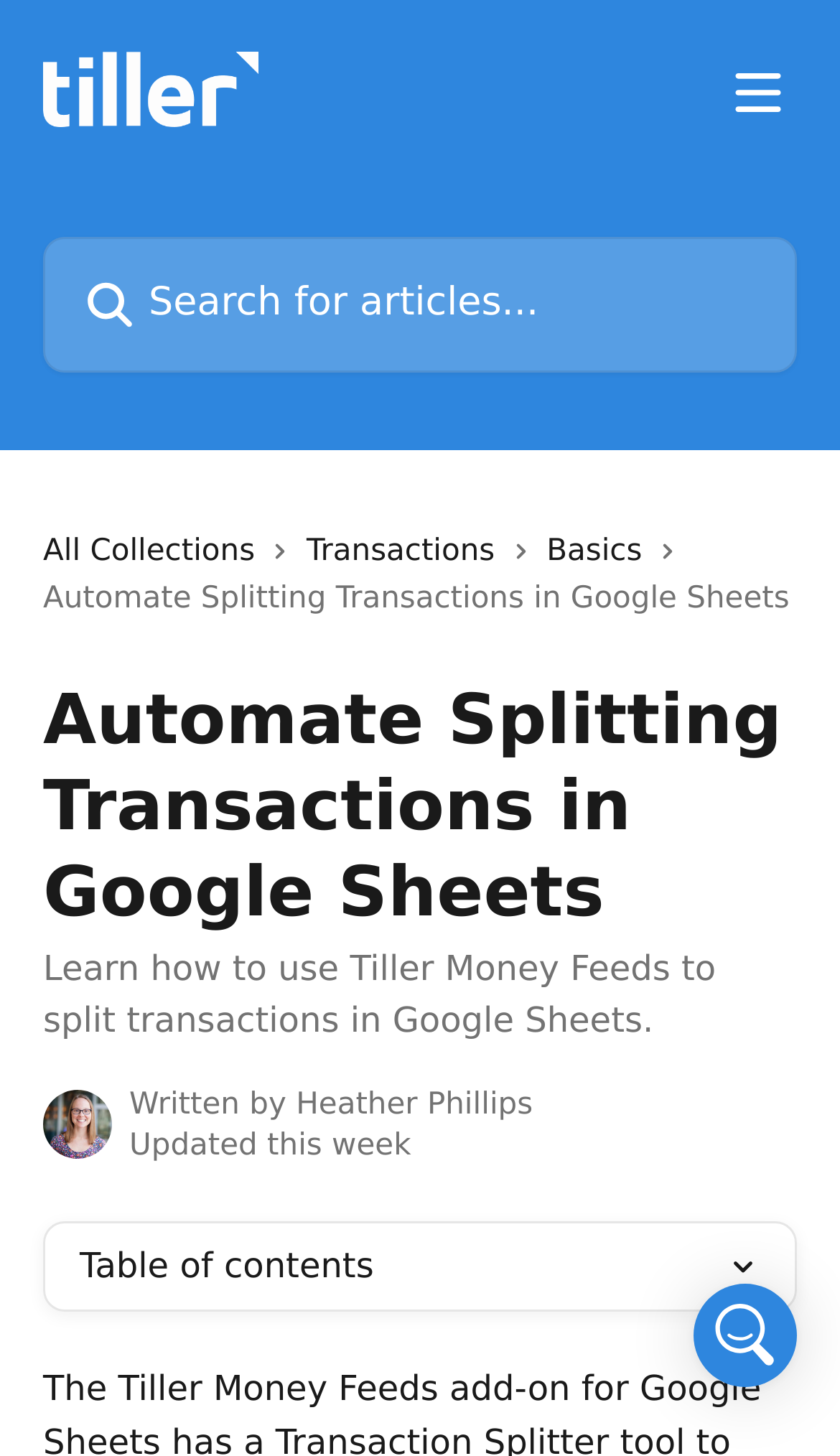Who wrote the article?
Answer the question with a thorough and detailed explanation.

The author of the article is mentioned below the title of the article, with a small avatar image next to the name. The text says 'Written by Heather Phillips'.